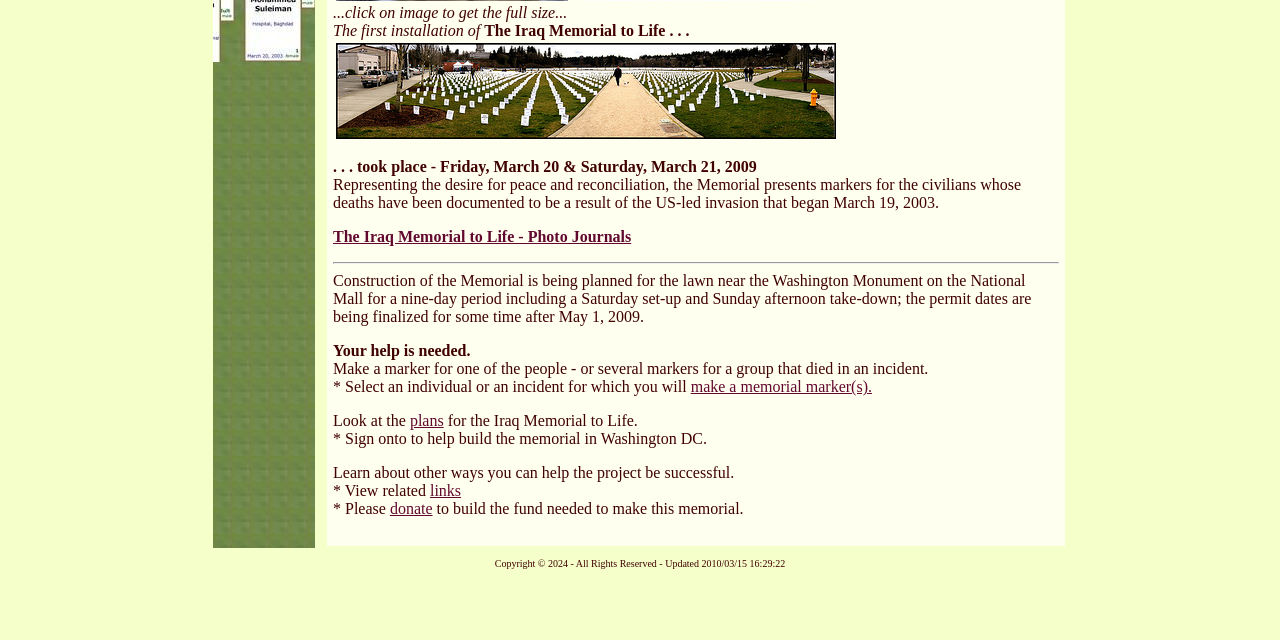Using the format (top-left x, top-left y, bottom-right x, bottom-right y), provide the bounding box coordinates for the described UI element. All values should be floating point numbers between 0 and 1: donate

[0.305, 0.781, 0.338, 0.808]